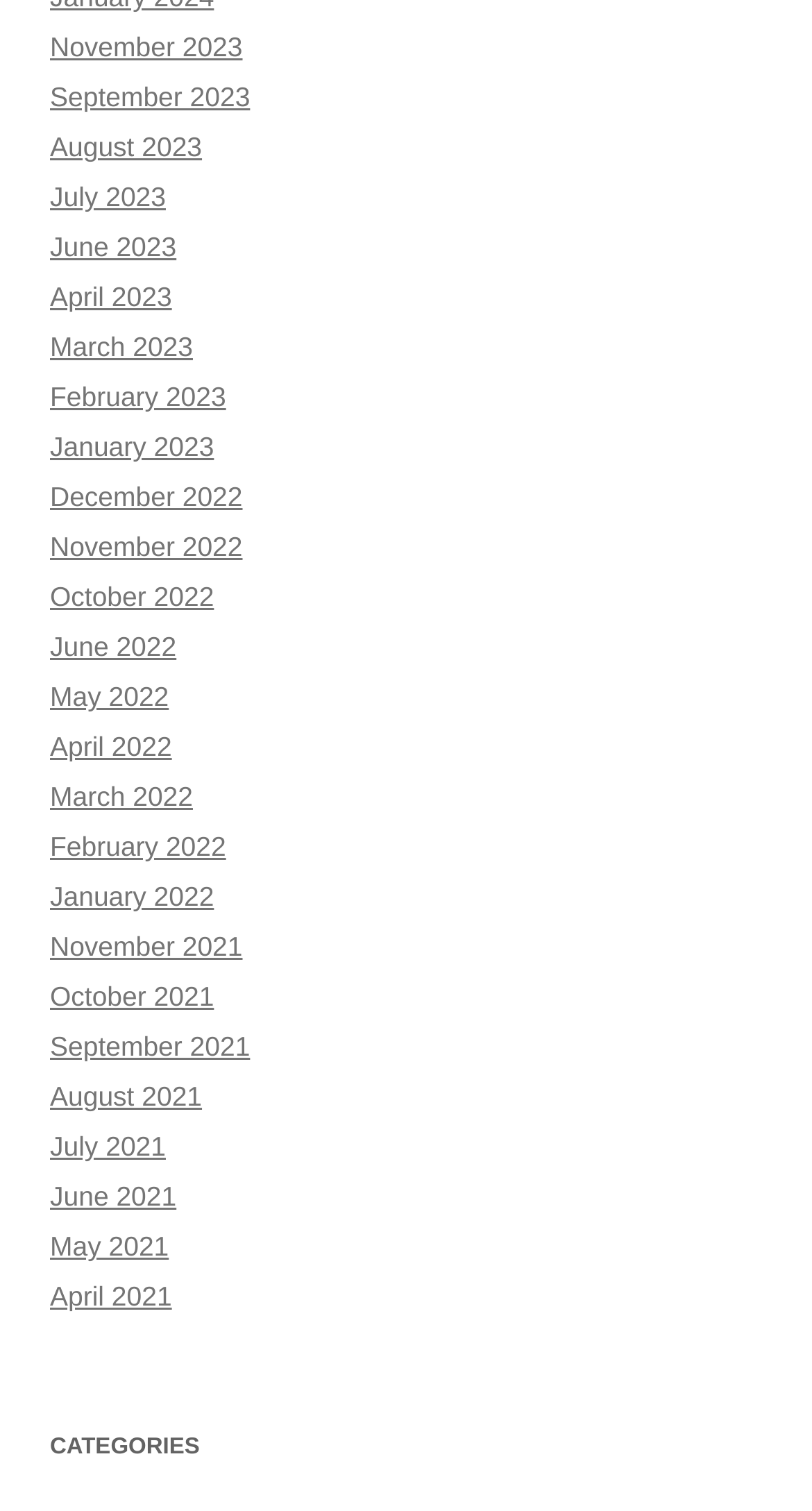Is there a link for March 2024?
Provide a detailed answer to the question using information from the image.

I examined the list of links and did not find any link with the text 'March 2024', which suggests that there is no link for March 2024.